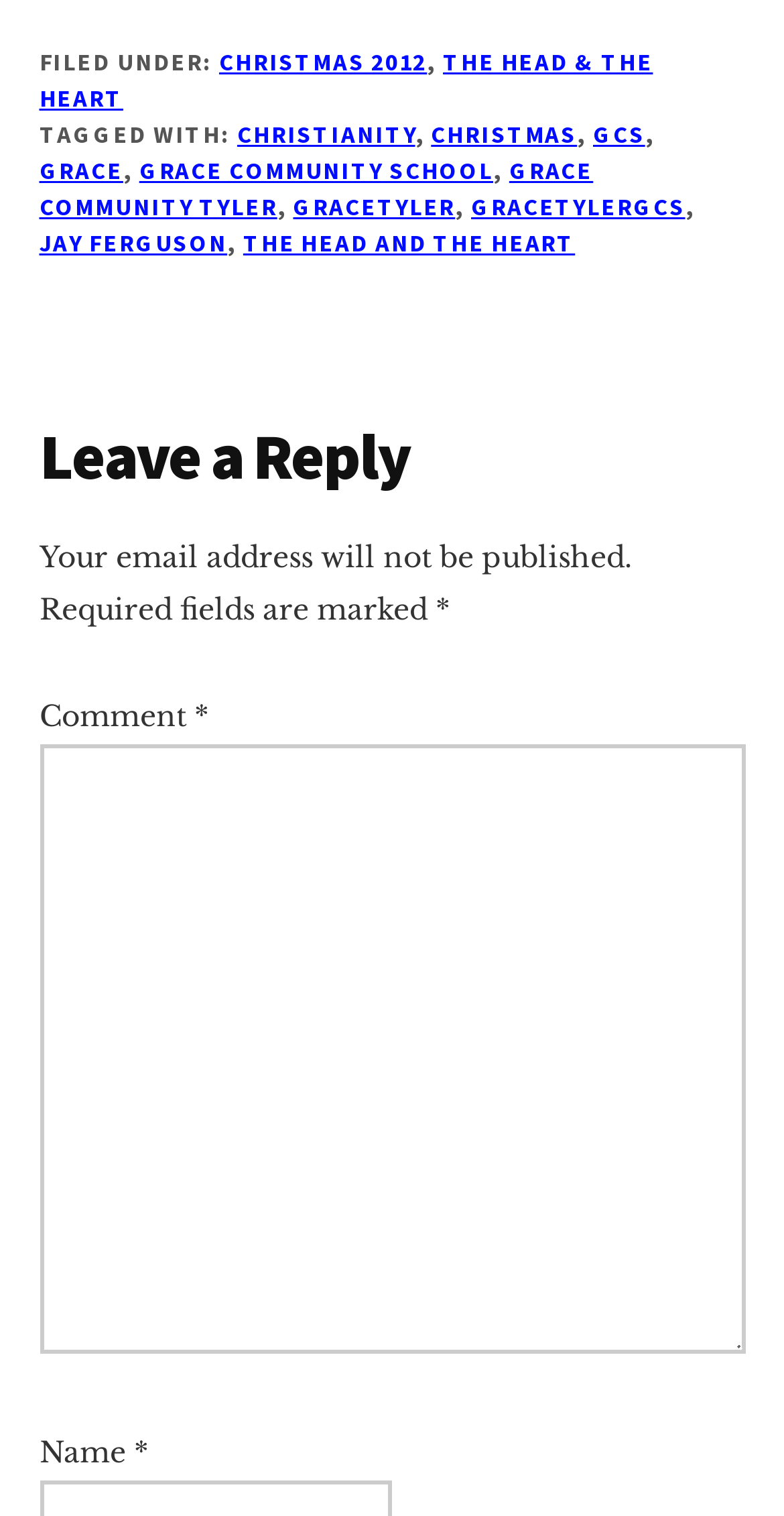Give a concise answer using only one word or phrase for this question:
What is the purpose of the textbox?

Comment